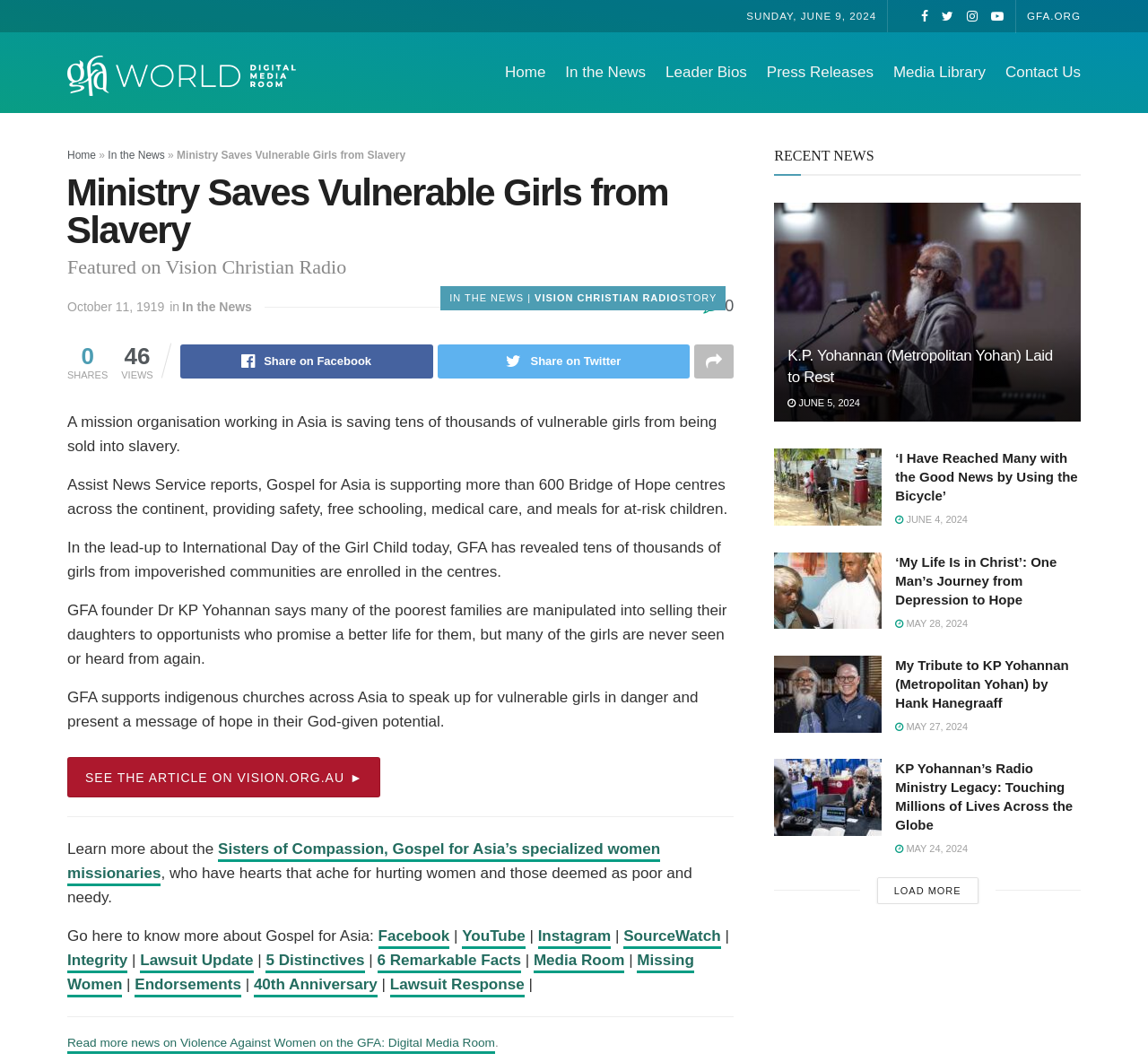Answer the question in one word or a short phrase:
What is the purpose of the Sisters of Compassion mentioned on the page?

to help hurting women and those deemed as poor and needy